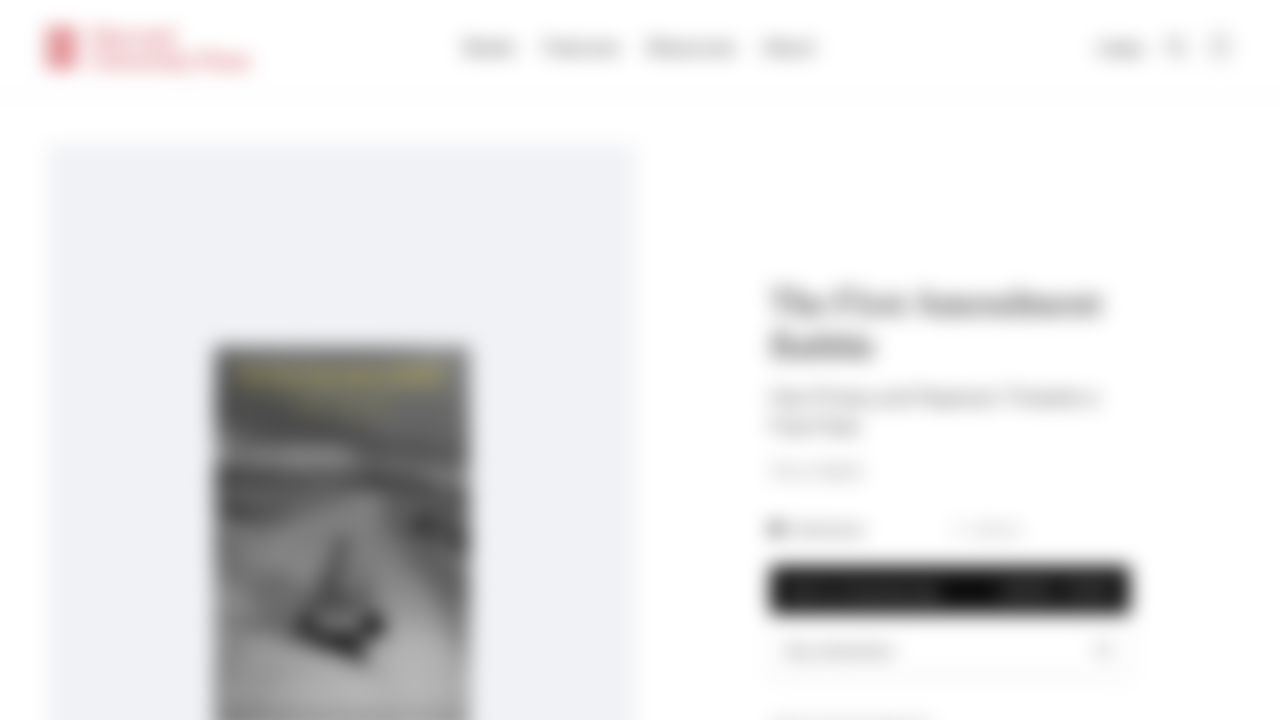Offer a meticulous caption that includes all visible features of the webpage.

The webpage appears to be a book description page from Harvard University Press. At the top left, there is a link to the Harvard University Press homepage. Below it, there are four links: "Books", "Features", "Resources", and "About", which are likely navigation links. On the top right, there are three buttons: "Index", "Search", and "Open bag".

The main content of the page is focused on a book titled "The First Amendment Bubble" with a subtitle "How Privacy and Paparazzi Threaten a Free Press". The book title is prominently displayed in a large font, and below it, there is a brief description of the book. The author's name, "Amy Gajda", is mentioned below the book title.

There are two links to purchase the book: "Hardcover" and "eBook", which are placed side by side. Below these links, there are two buttons: "Add to shopping bag" with a price of £35.95 or 37,95 €, and "Buy elsewhere". These buttons are likely for purchasing the book.